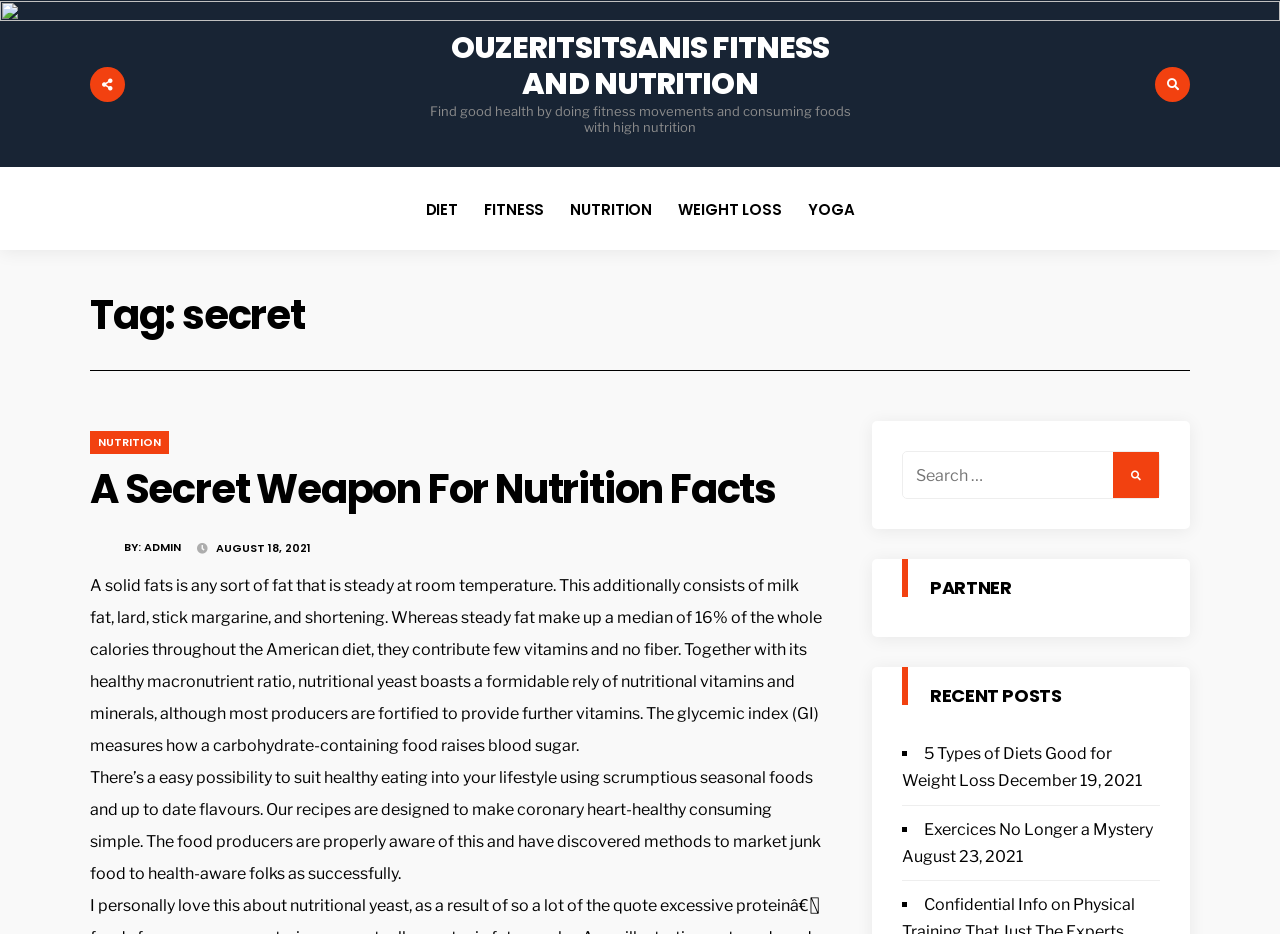Determine the bounding box coordinates of the clickable region to carry out the instruction: "Search for something".

[0.705, 0.483, 0.906, 0.534]